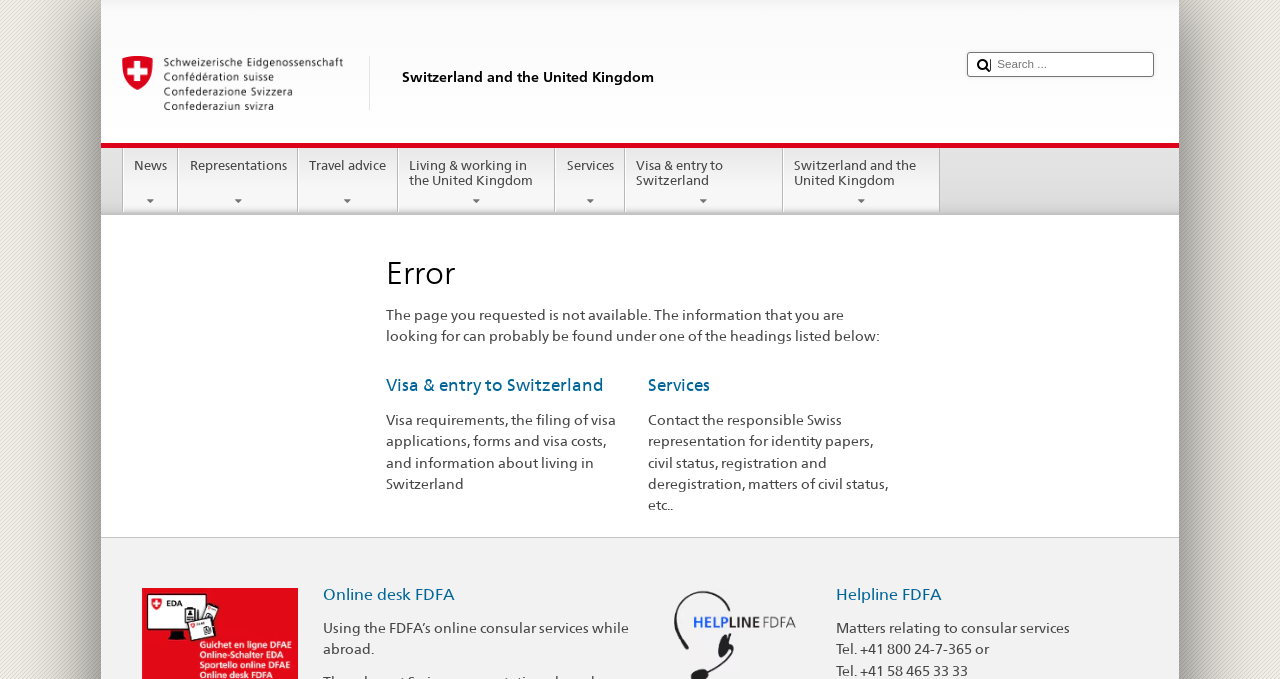Find the bounding box coordinates for the HTML element specified by: "Representations".

[0.14, 0.217, 0.232, 0.307]